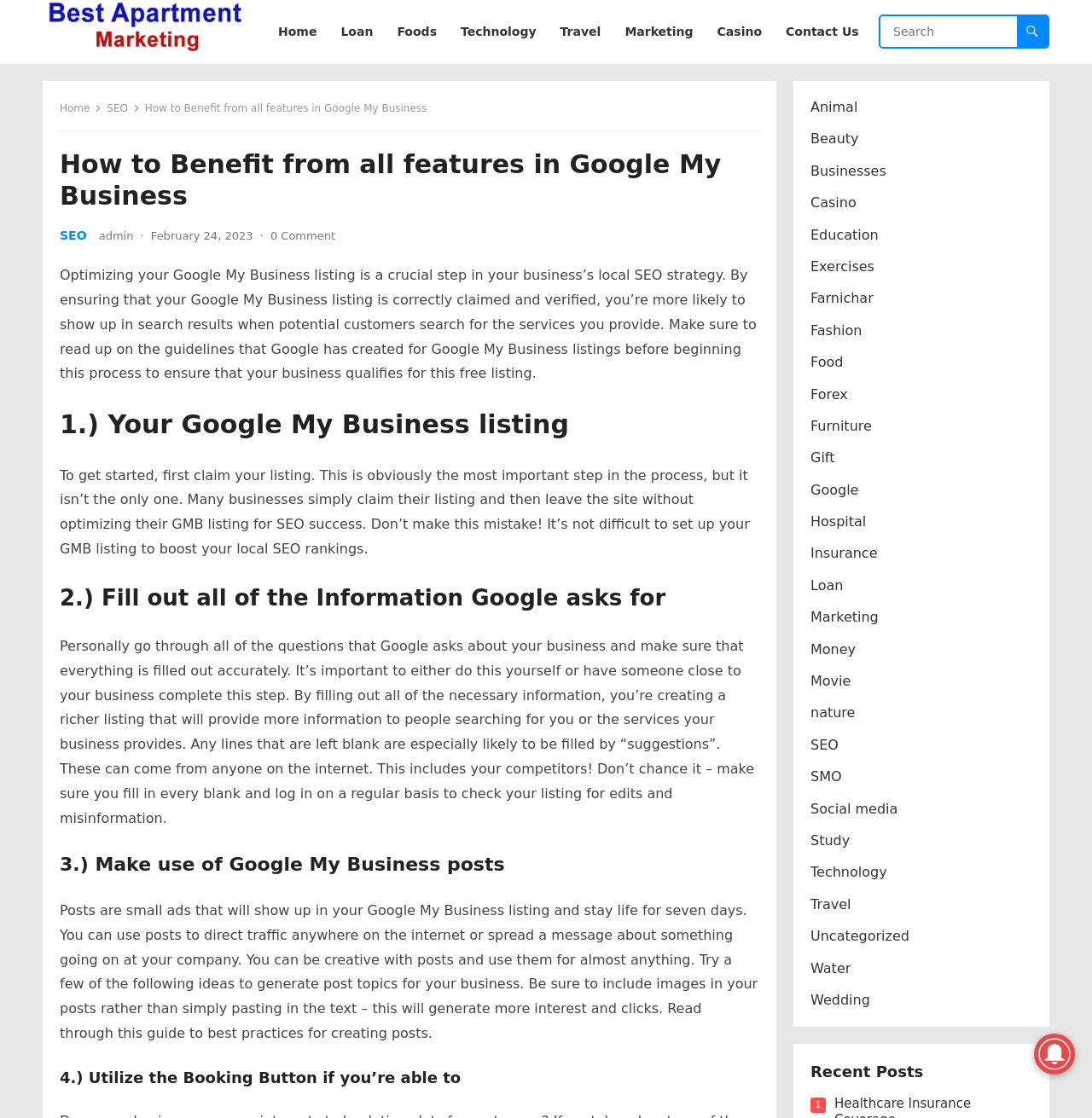Please identify the bounding box coordinates of the area that needs to be clicked to fulfill the following instruction: "Read the article about 'How to Benefit from all features in Google My Business'."

[0.055, 0.132, 0.695, 0.221]